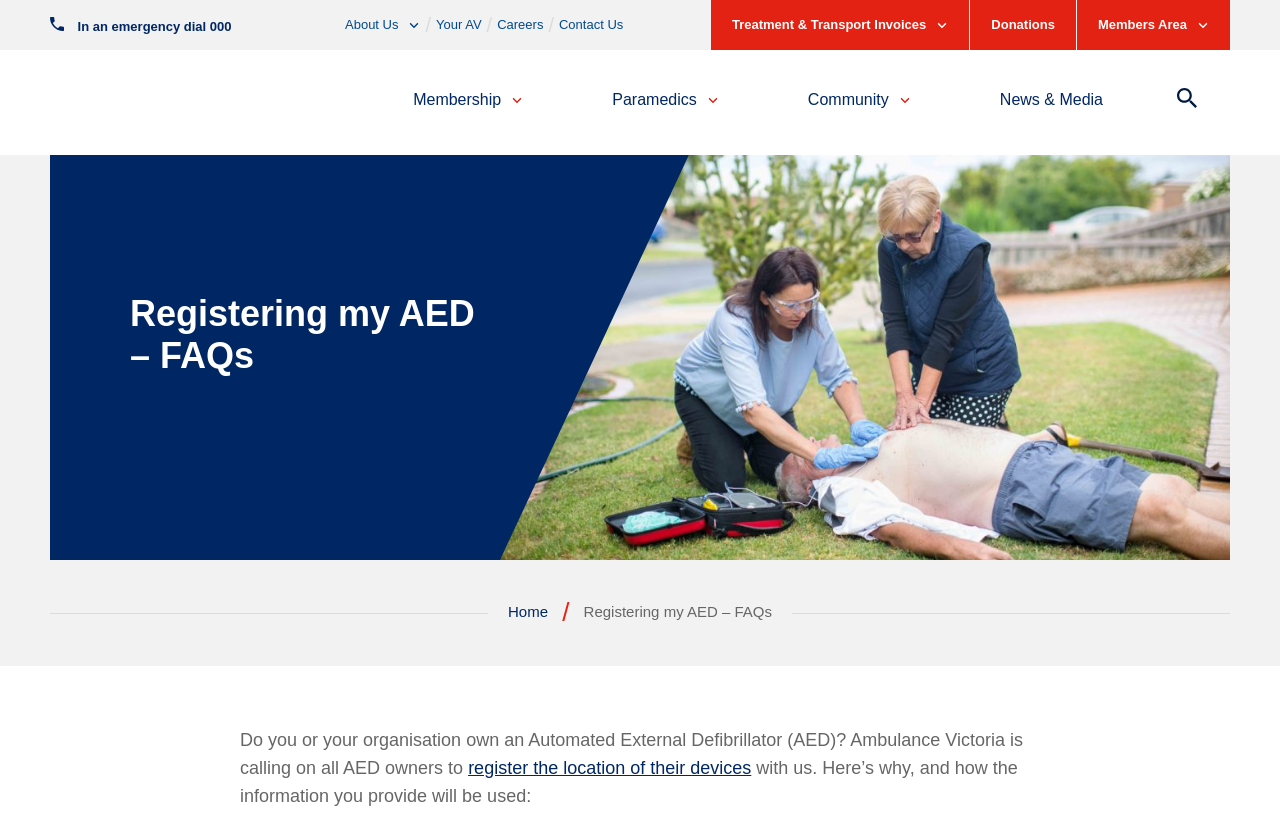Could you indicate the bounding box coordinates of the region to click in order to complete this instruction: "Register the location of AED devices".

[0.366, 0.921, 0.587, 0.945]